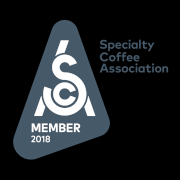Respond with a single word or phrase:
What does the logo convey?

Professionalism